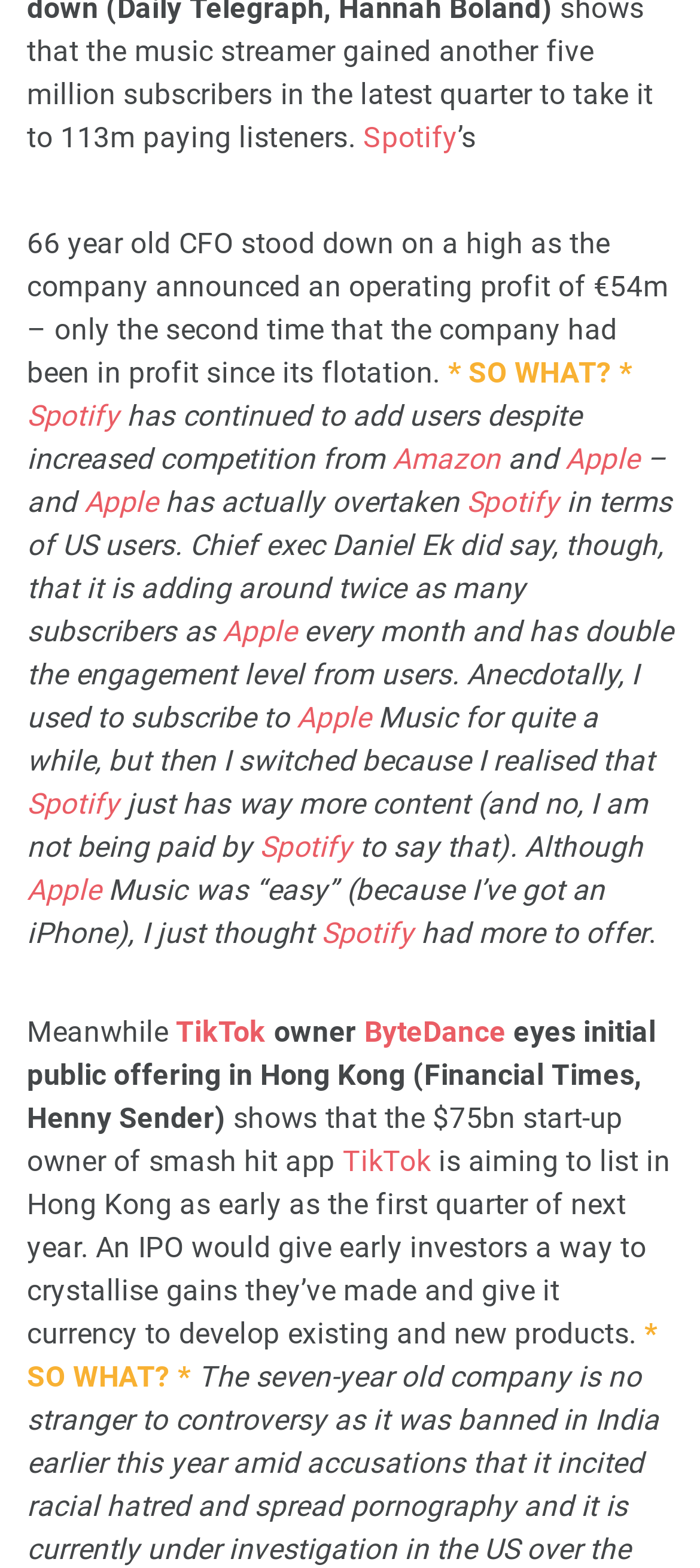What is the name of the app owned by ByteDance?
Refer to the image and provide a one-word or short phrase answer.

TikTok